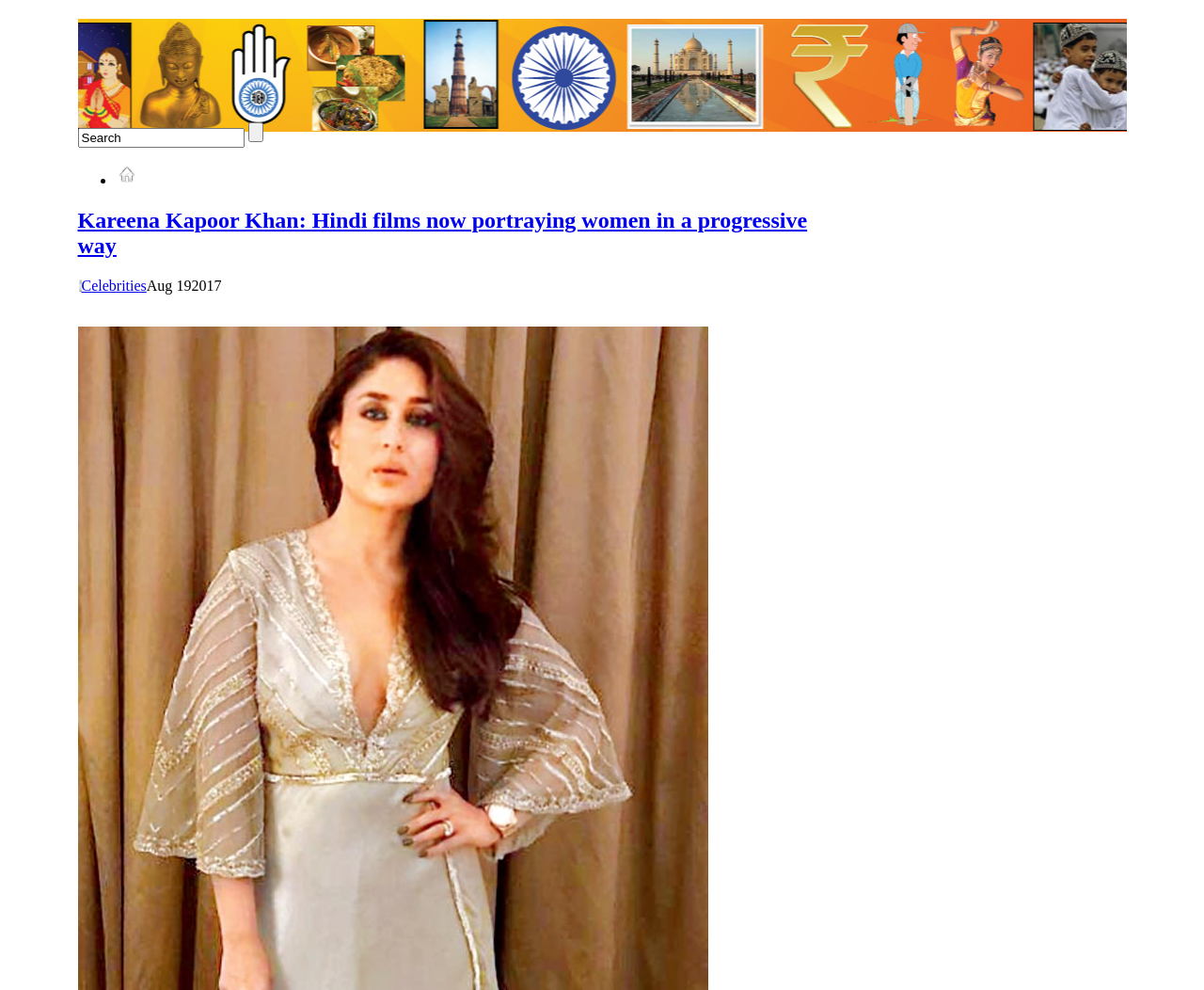When was the article published?
Using the image as a reference, answer with just one word or a short phrase.

Aug 19, 2017